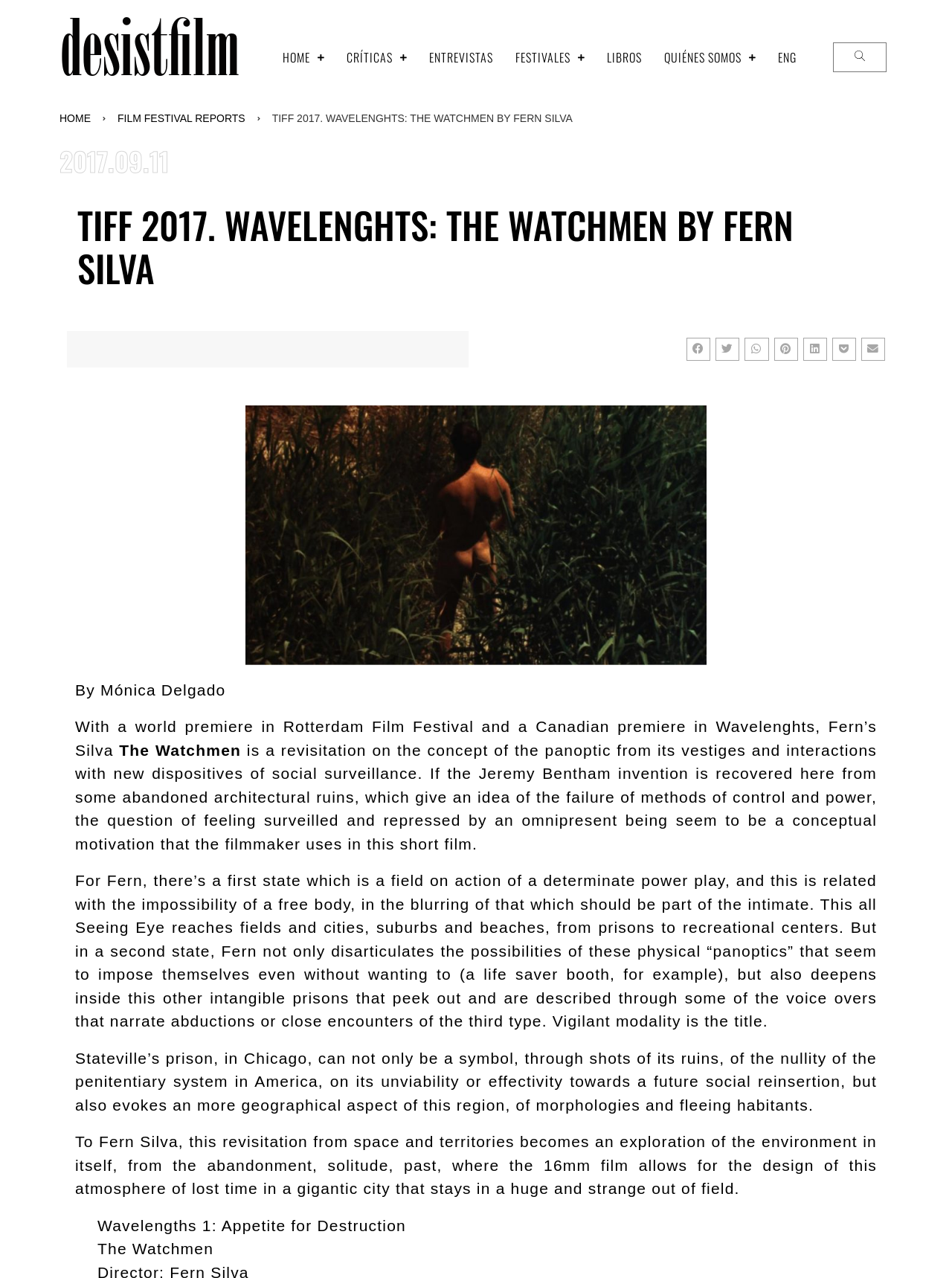Provide the bounding box coordinates of the UI element this sentence describes: "ENG".

[0.805, 0.033, 0.848, 0.056]